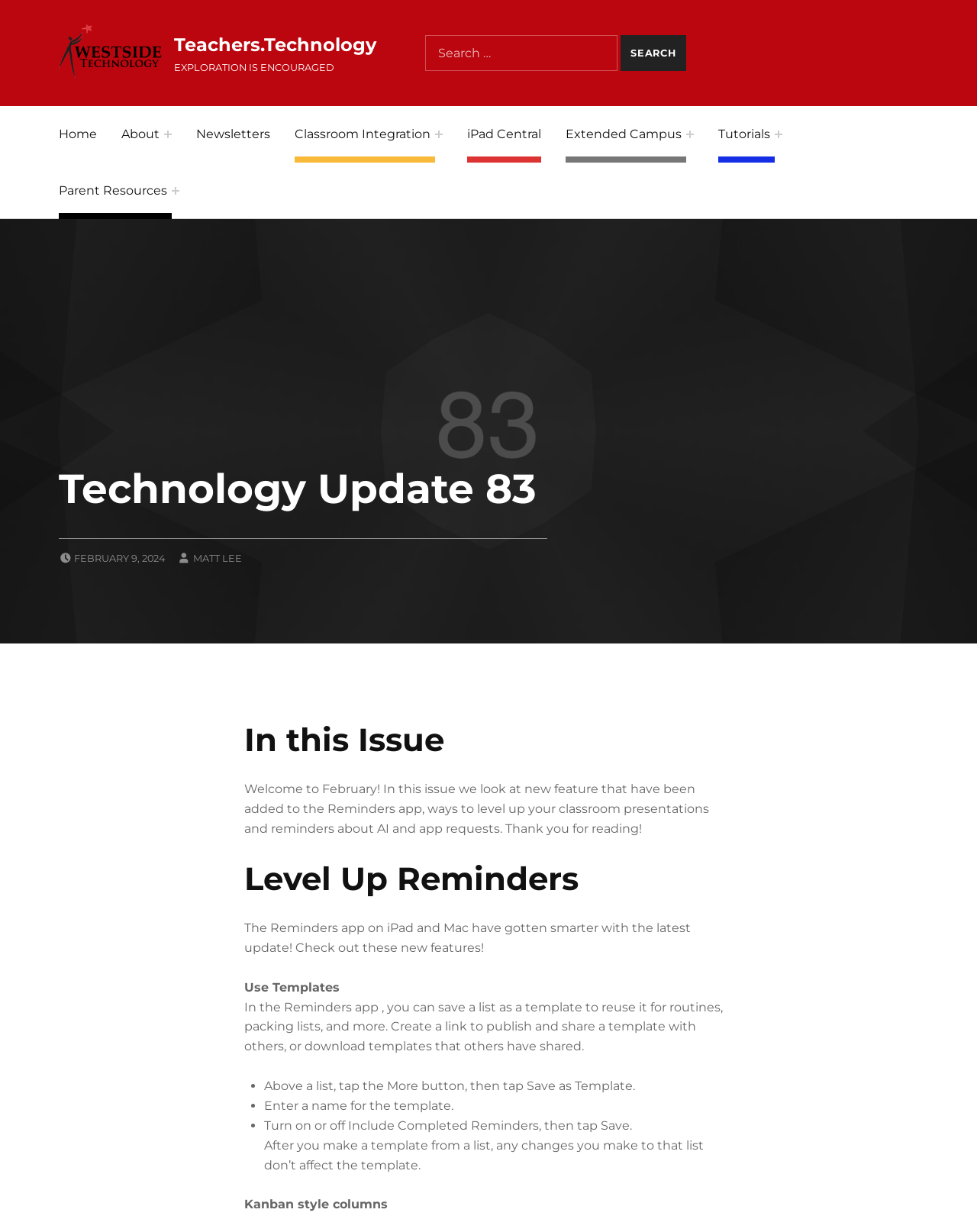Explain the webpage's layout and main content in detail.

The webpage is titled "Technology Update 83 – Teachers.Technology" and has a prominent header section at the top with a logo and a search bar. The search bar is accompanied by a "Search" button and a text label "Search for:". 

Below the header section, there is a main navigation menu with links to various sections, including "Home", "About", "Newsletters", "Classroom Integration", "iPad Central", "Extended Campus", "Tutorials", and "Parent Resources". Some of these links have expandable child menus.

The main content of the webpage is divided into sections, starting with a heading "In this Issue" followed by a brief introduction to the current issue, which discusses new features in the Reminders app, classroom presentations, and reminders about AI and app requests.

The next section is titled "Level Up Reminders" and provides information about the latest update to the Reminders app on iPad and Mac. This section includes several subheadings, such as "Use Templates", which explains how to save and share templates in the Reminders app. The text is accompanied by bullet points and brief instructions on how to use the new features.

Throughout the webpage, there are no images, but there are various UI elements, including links, buttons, and text labels, which are arranged in a hierarchical structure. The overall layout is organized, with clear headings and concise text, making it easy to navigate and read.